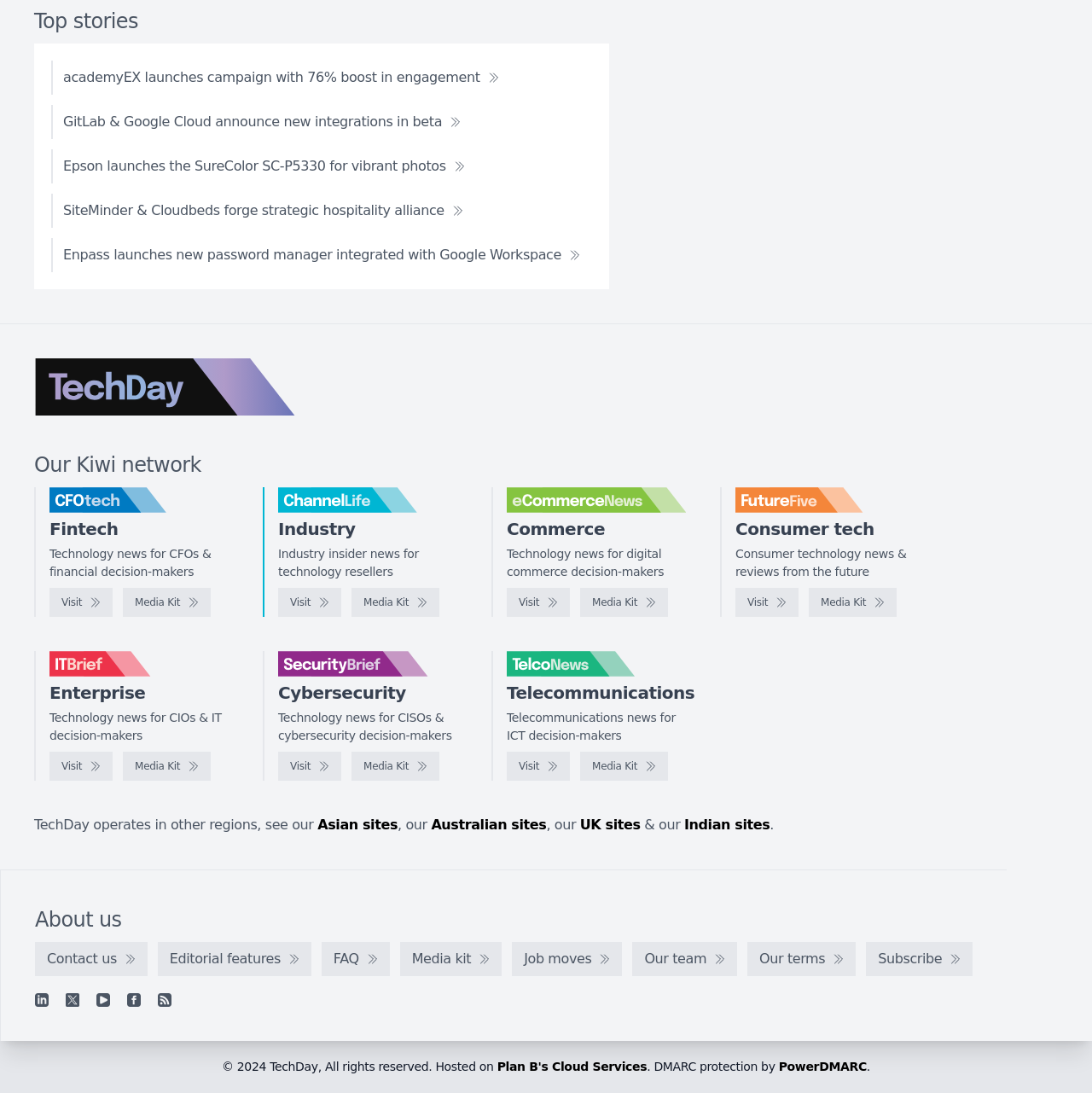Respond with a single word or phrase to the following question: What is the purpose of the 'Visit' links?

To visit other websites